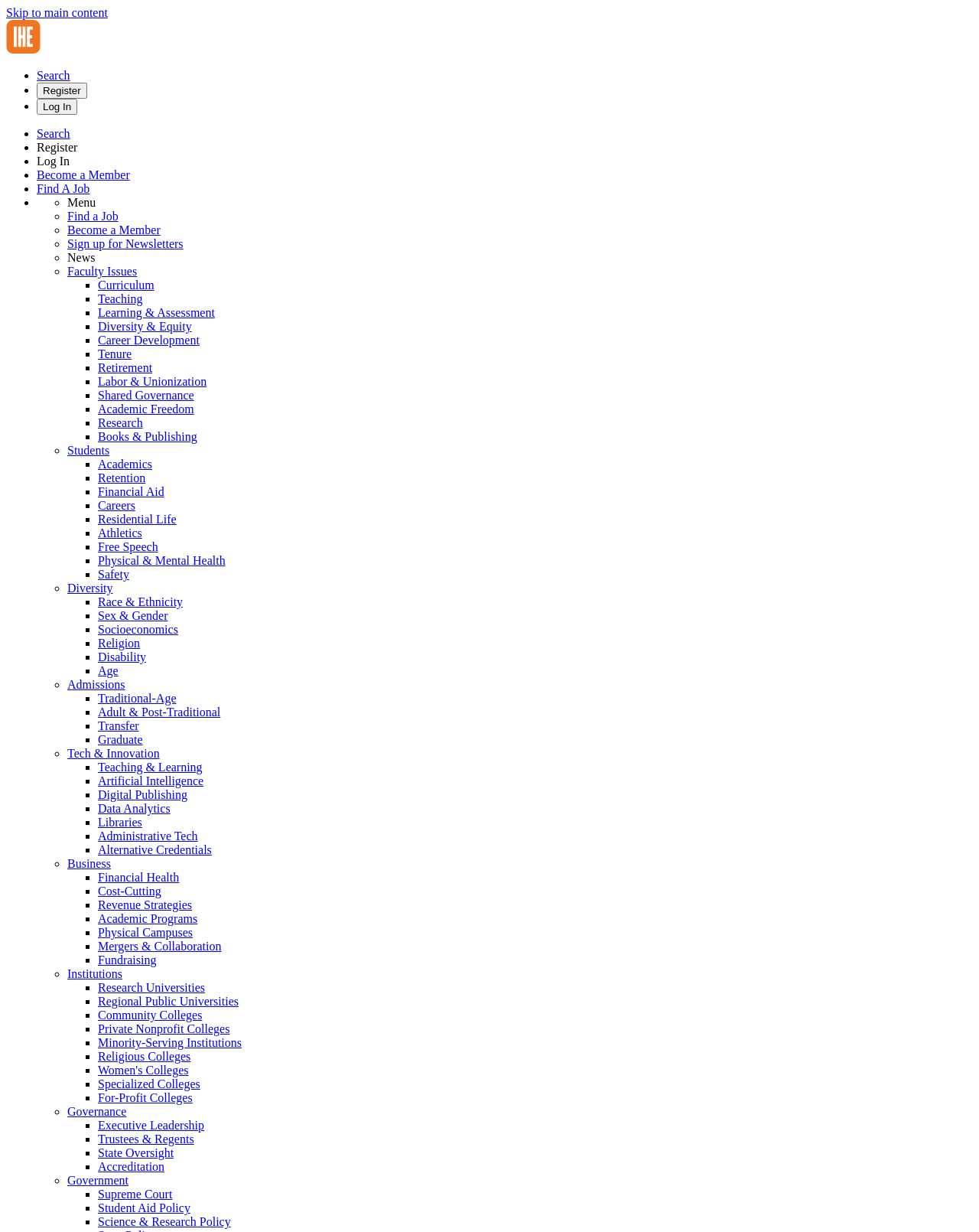Determine and generate the text content of the webpage's headline.

Retracted Papers, Co-Authored by the Editor in Chief